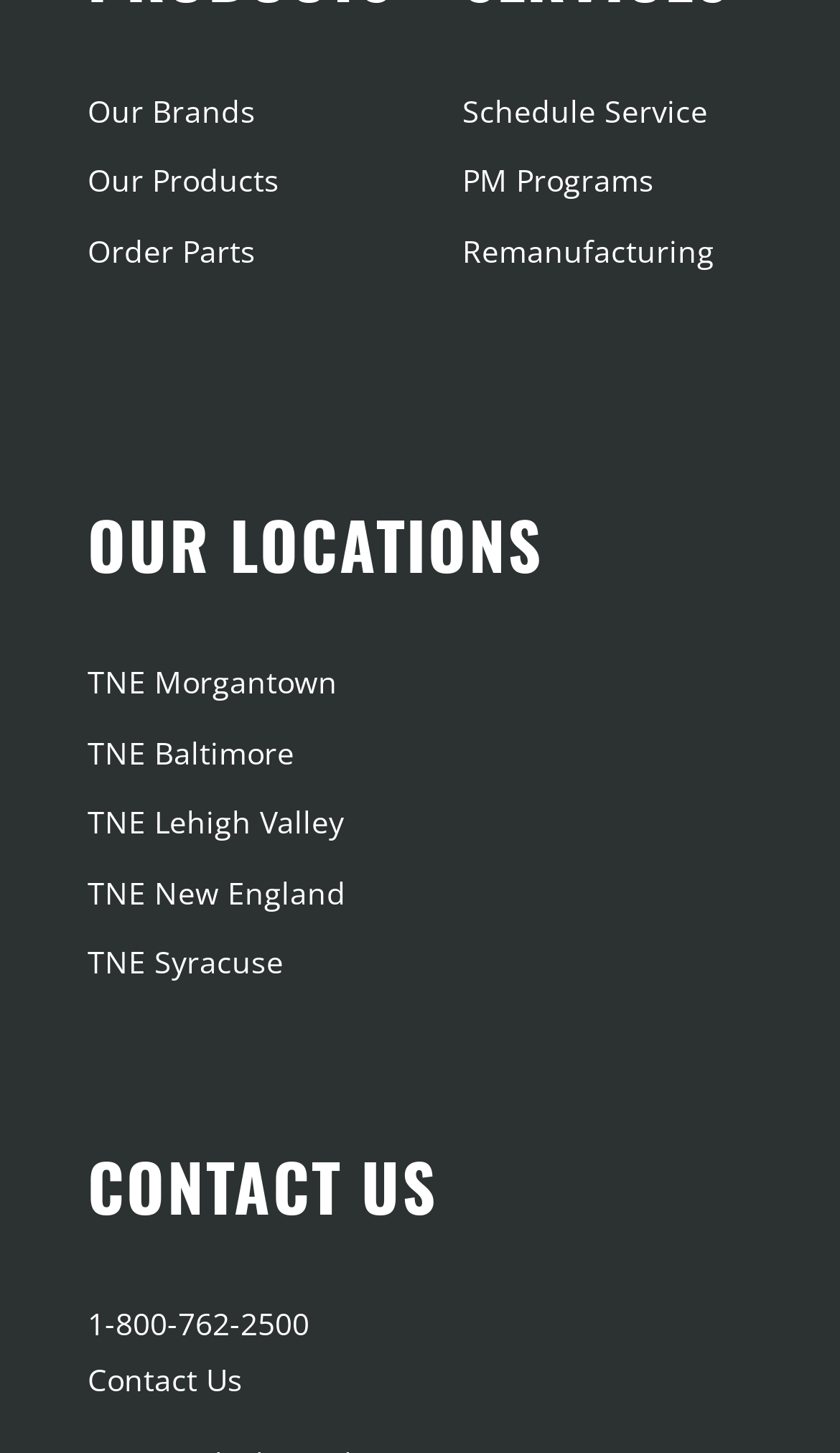Please answer the following question using a single word or phrase: 
How many main categories are listed?

4